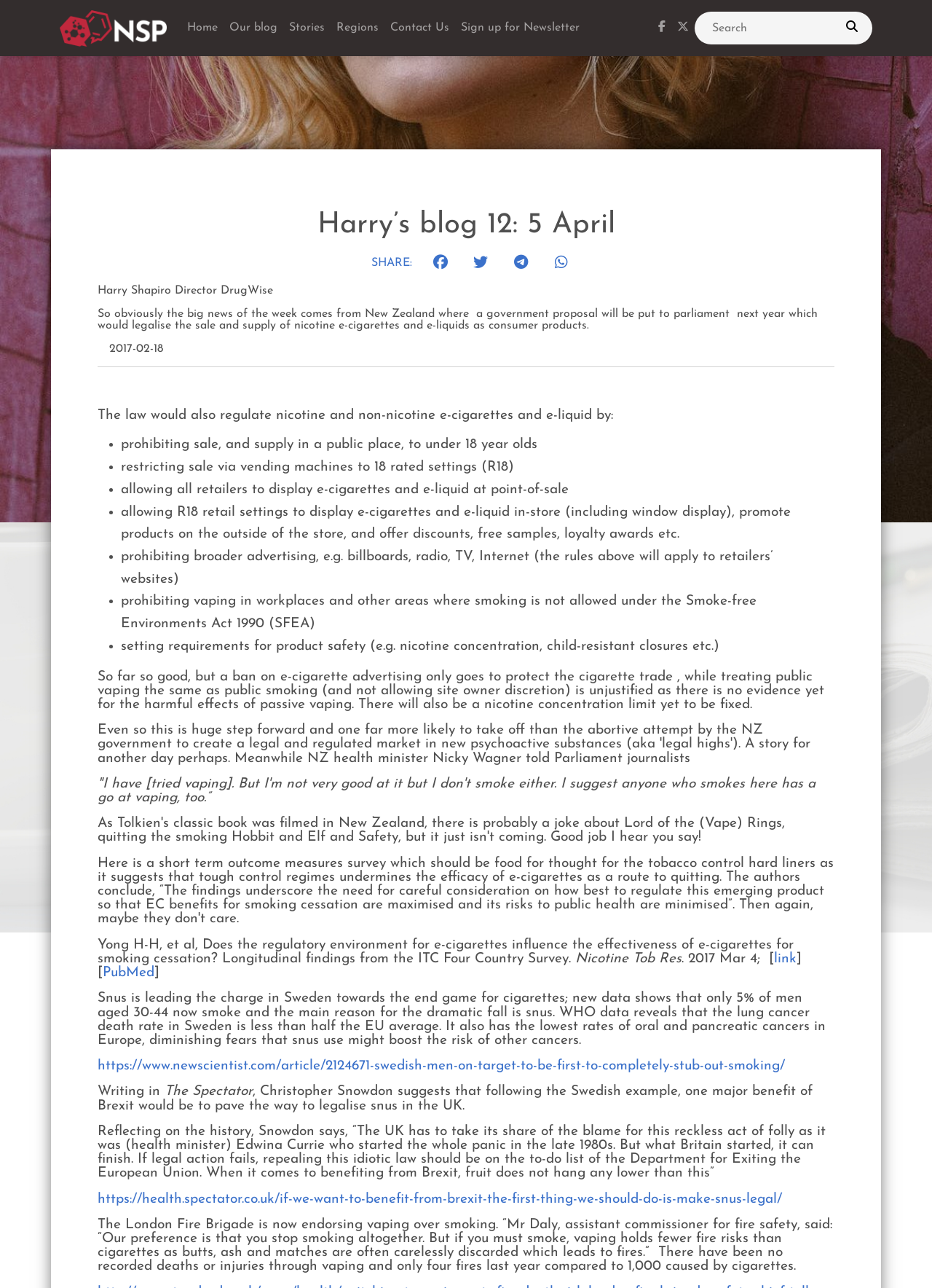What is the name of the publication mentioned in the text?
Based on the image, give a one-word or short phrase answer.

The Spectator